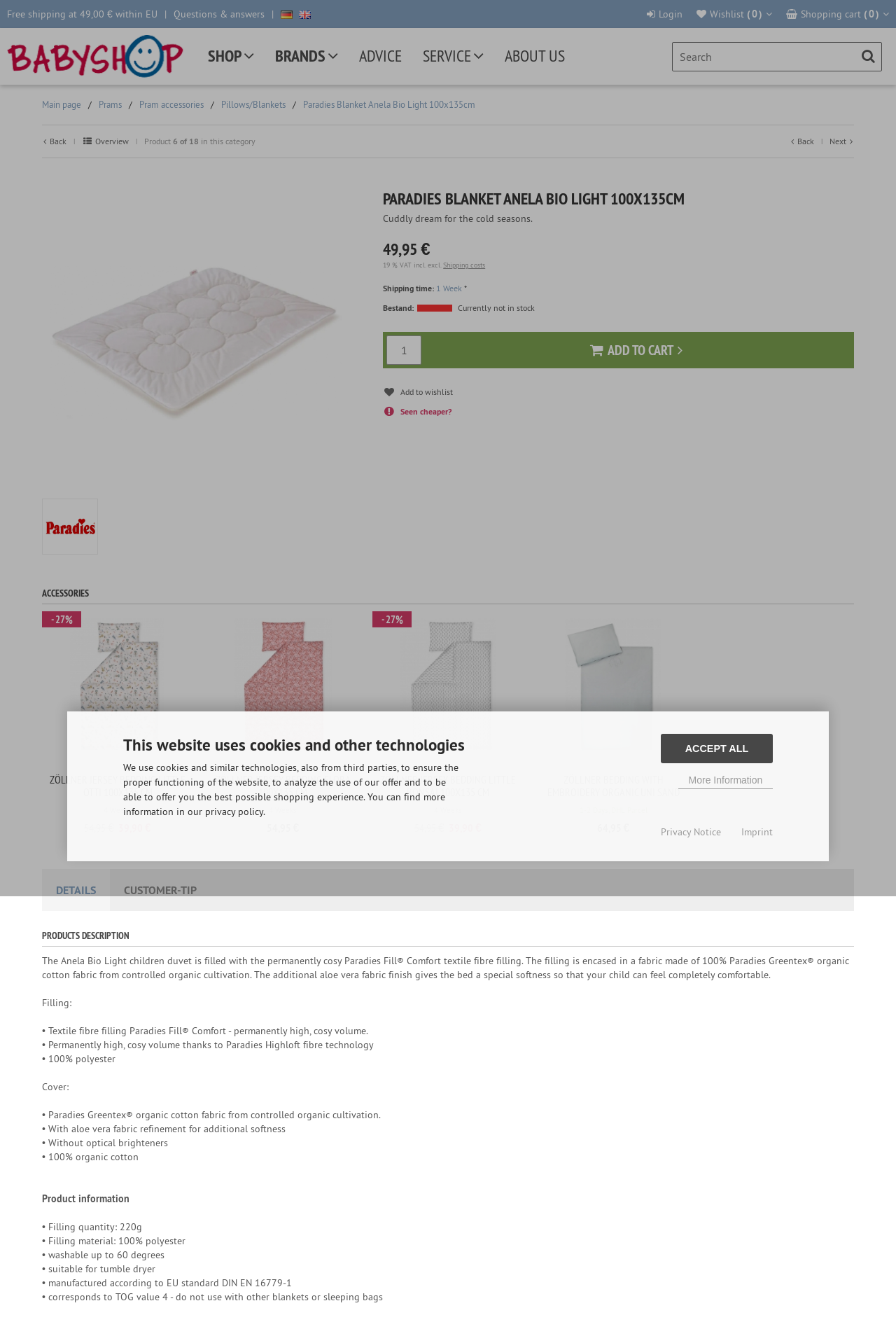How many products are shown in the 'ACCESSORIES' section?
From the details in the image, answer the question comprehensively.

I found the number of products by counting the images and corresponding links in the 'ACCESSORIES' section, which shows 4 products.